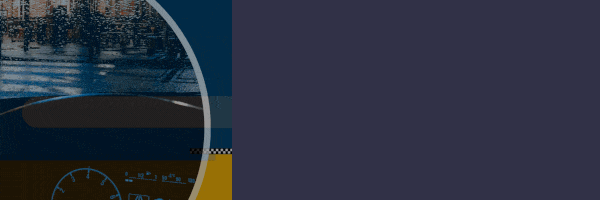Respond with a single word or short phrase to the following question: 
What is the theme suggested by the composition?

Transportation or urban life